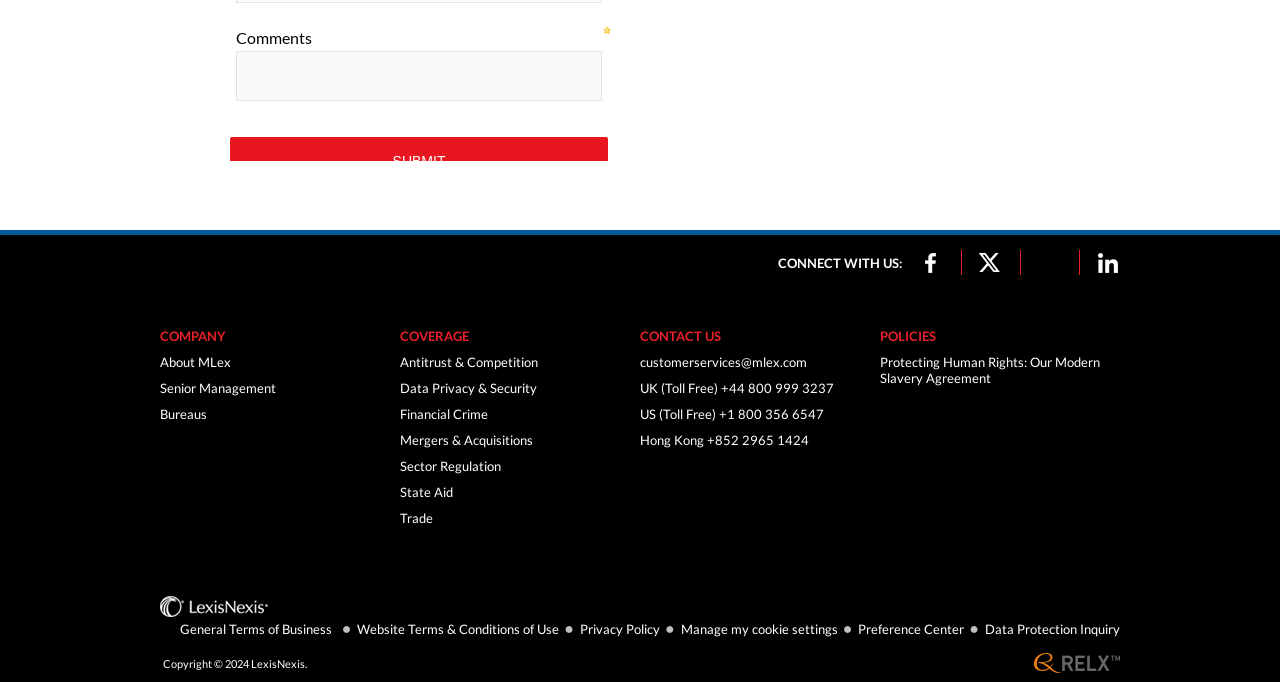What is the topic of the first coverage link?
Give a thorough and detailed response to the question.

The first coverage link is 'Antitrust & Competition', which is listed under the 'COVERAGE' heading.